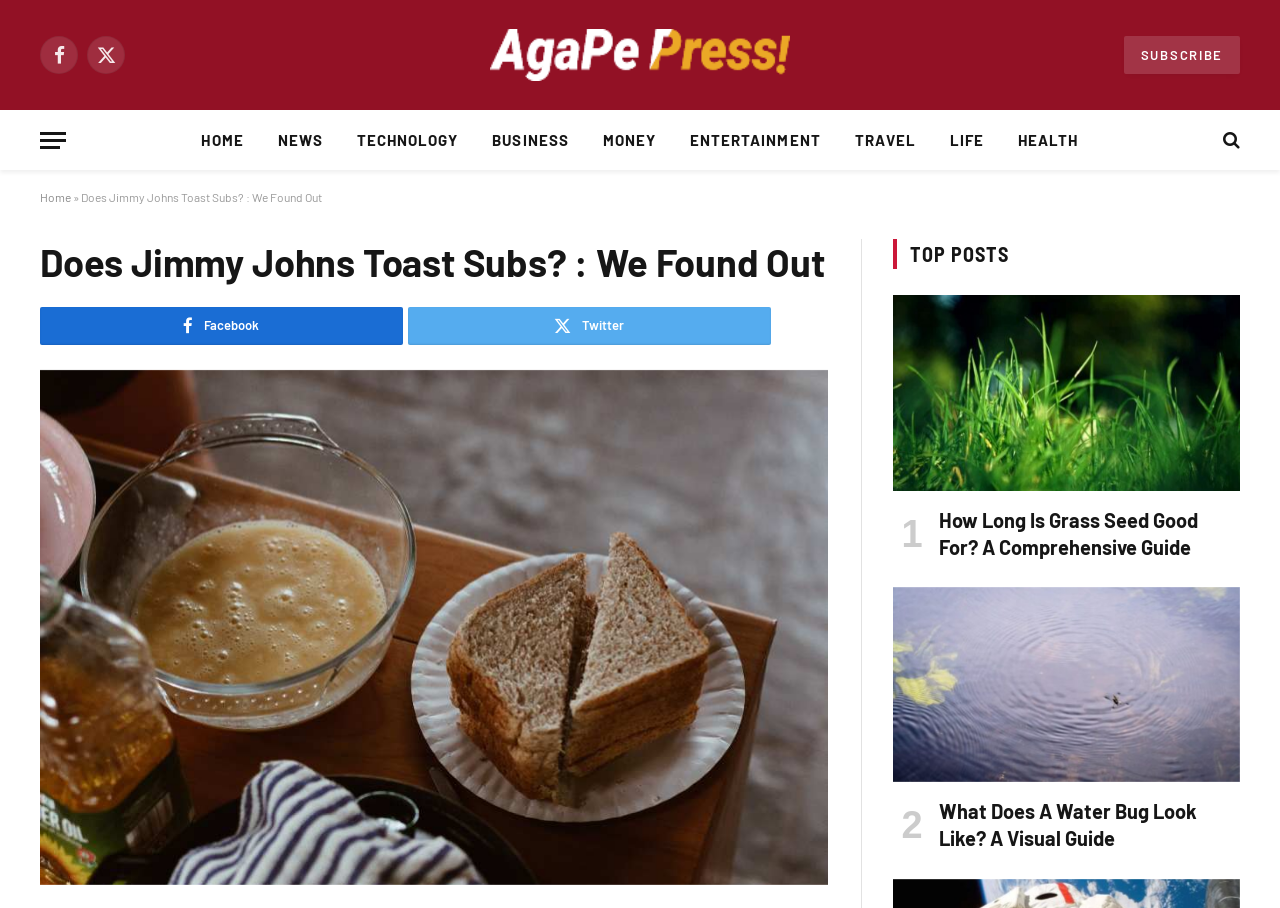Extract the bounding box coordinates for the UI element described by the text: "X (Twitter)". The coordinates should be in the form of [left, top, right, bottom] with values between 0 and 1.

[0.068, 0.04, 0.098, 0.081]